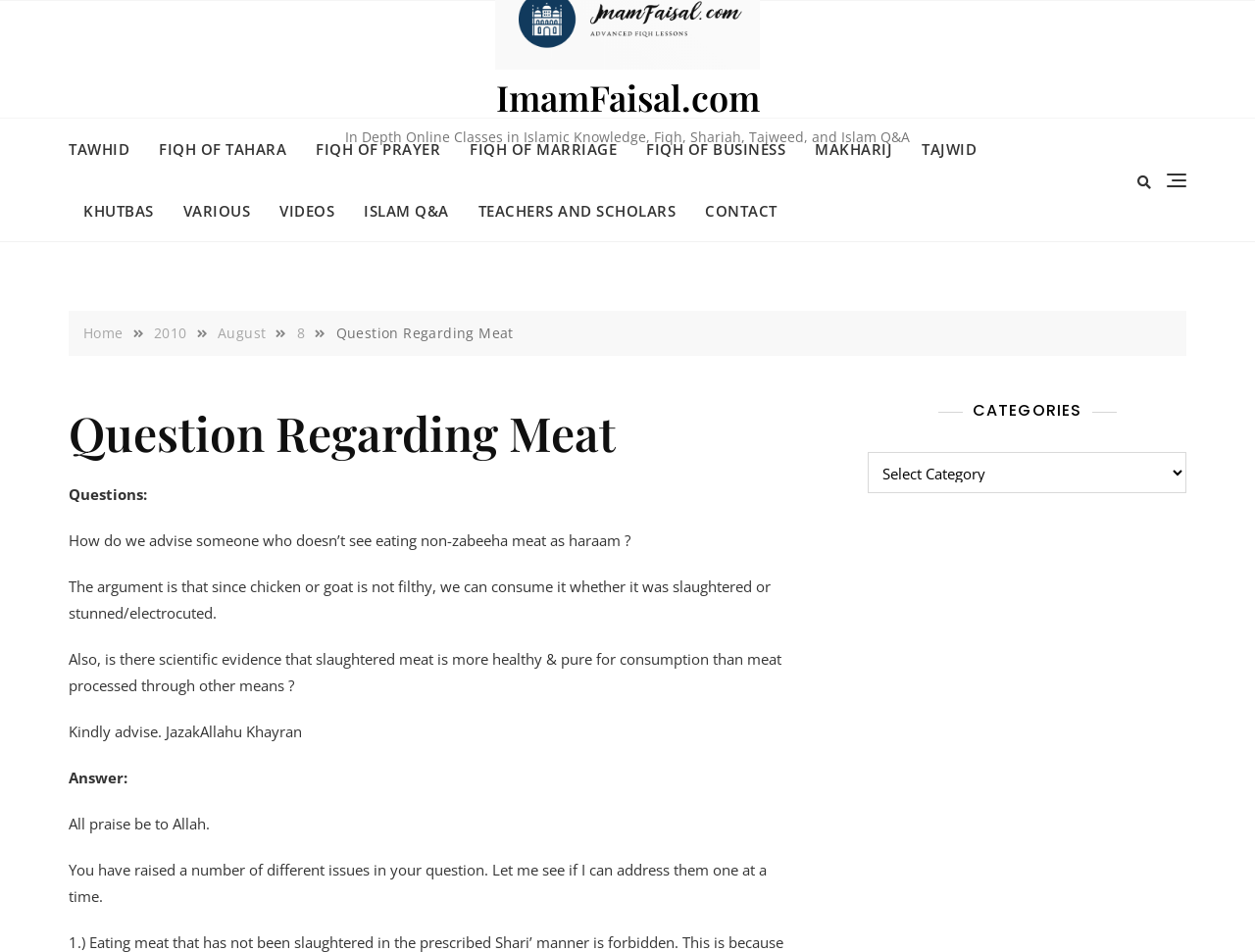Given the element description Various, specify the bounding box coordinates of the corresponding UI element in the format (top-left x, top-left y, bottom-right x, bottom-right y). All values must be between 0 and 1.

[0.134, 0.189, 0.211, 0.253]